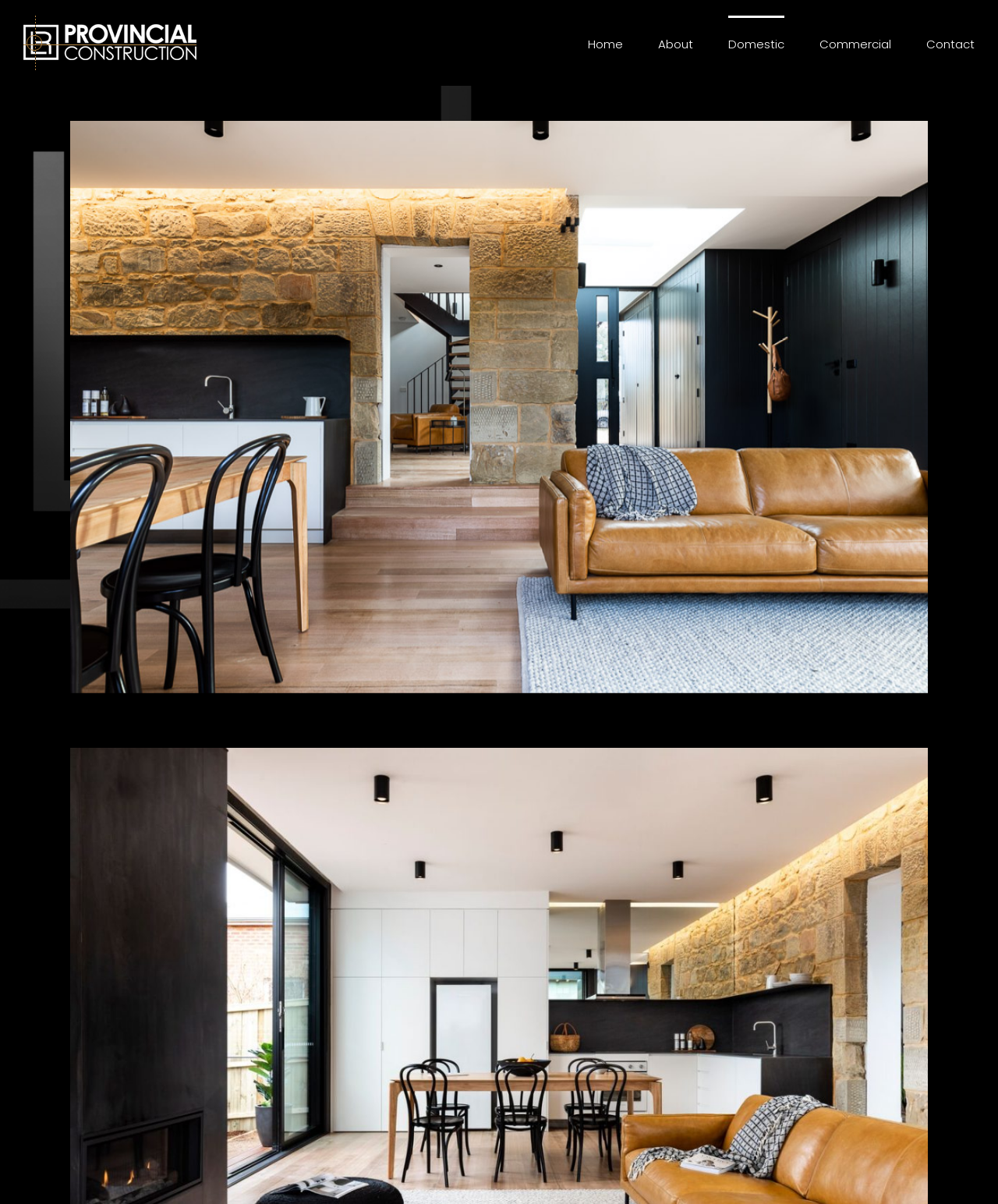Provide your answer in a single word or phrase: 
What type of construction does the company specialize in?

Domestic and Commercial